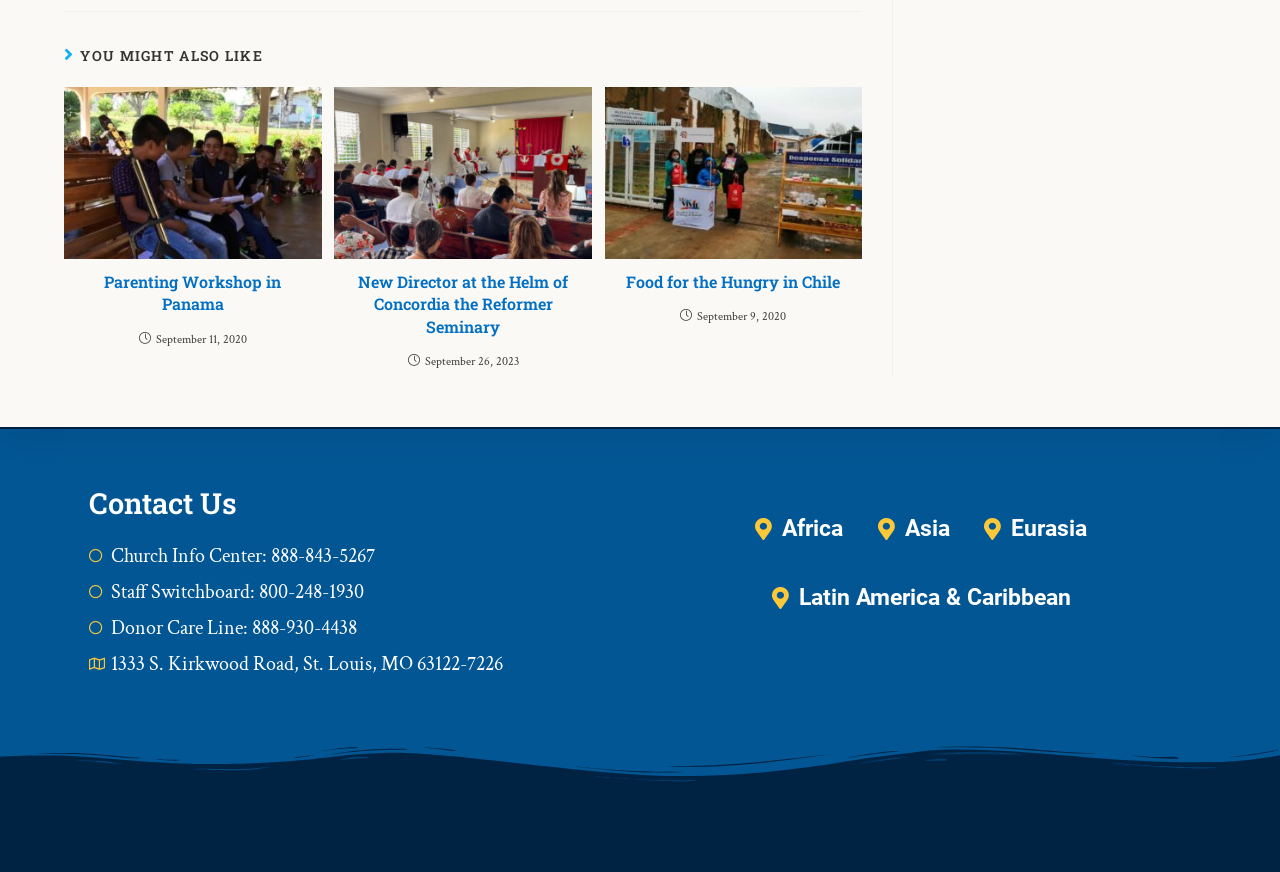How many regions are listed for contact?
Please look at the screenshot and answer in one word or a short phrase.

4